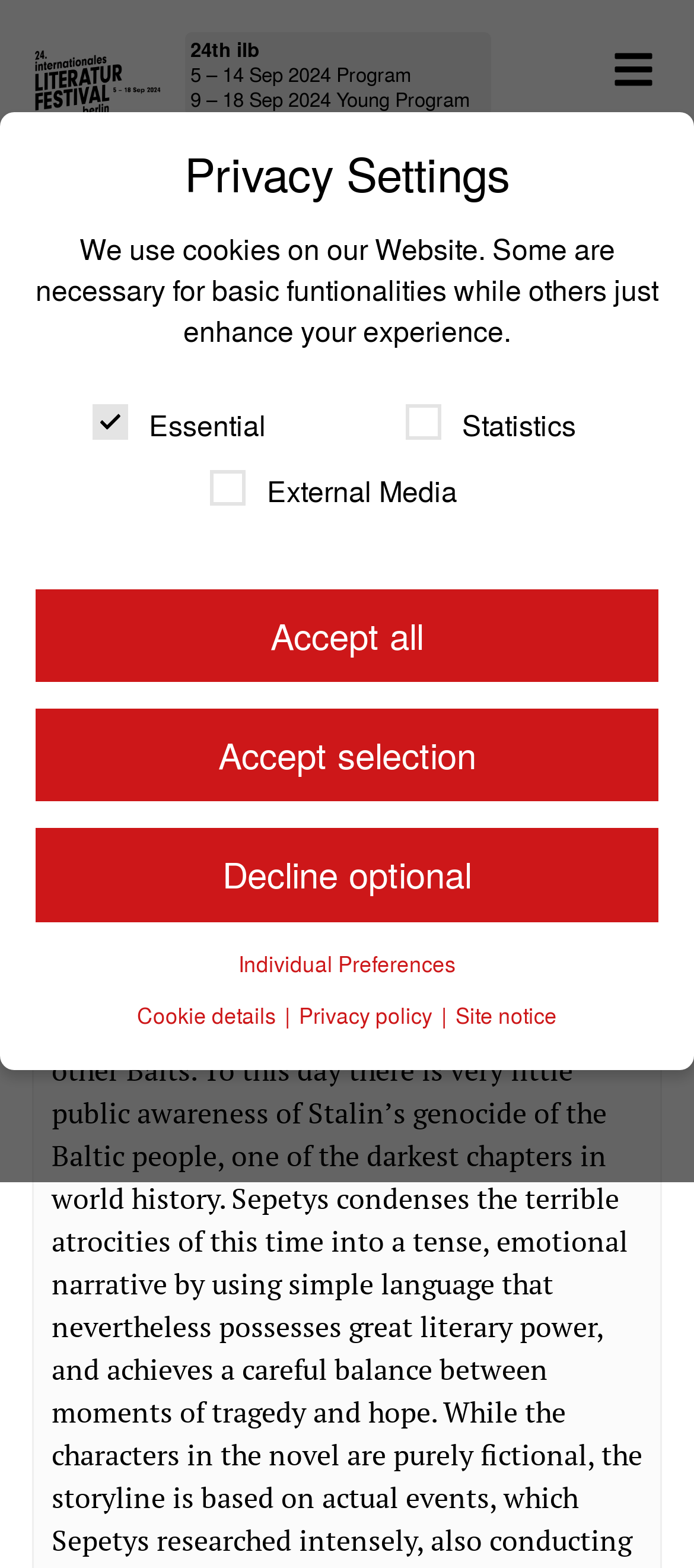Extract the bounding box coordinates of the UI element described: "Main Menu". Provide the coordinates in the format [left, top, right, bottom] with values ranging from 0 to 1.

None